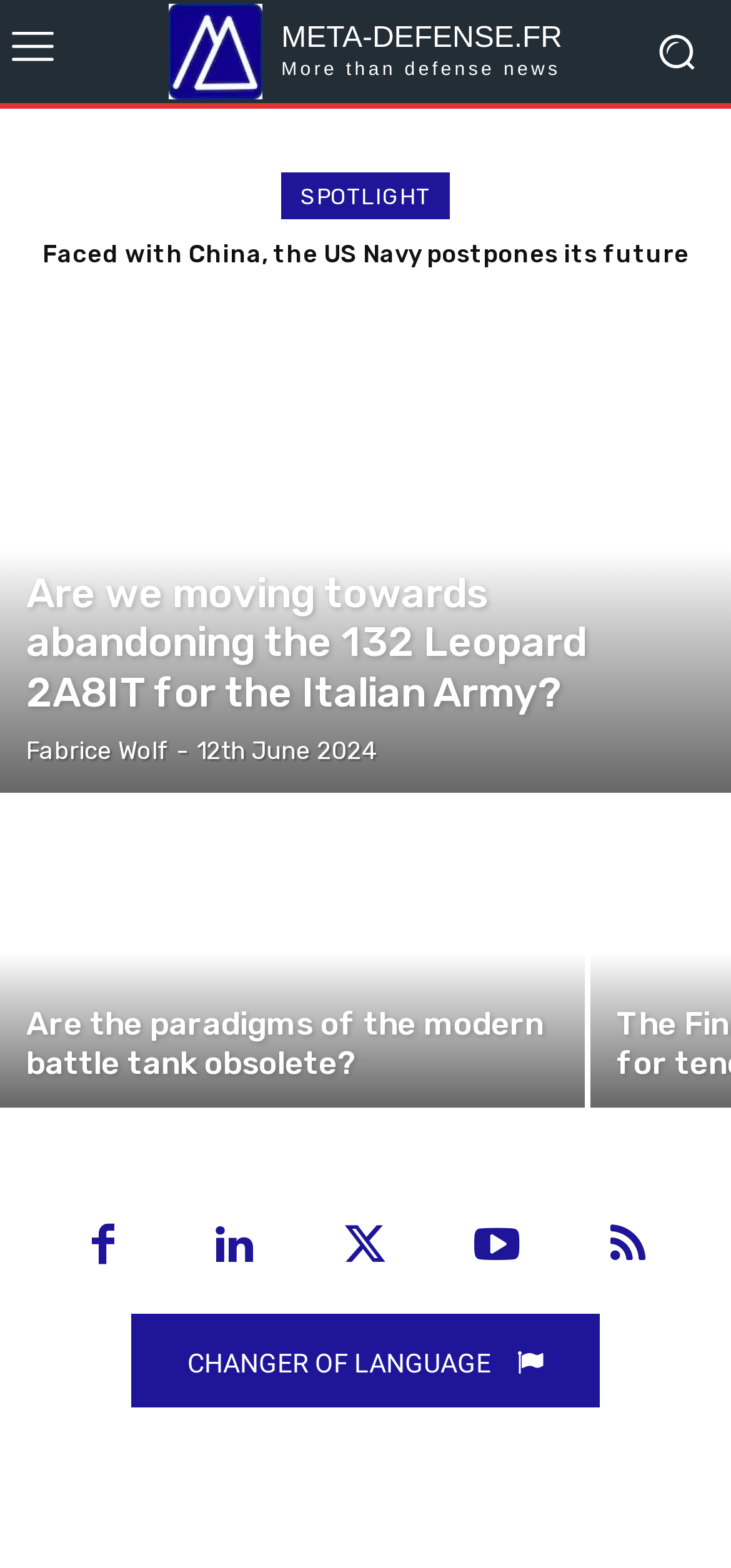Provide your answer to the question using just one word or phrase: How many article links are on the front page?

6